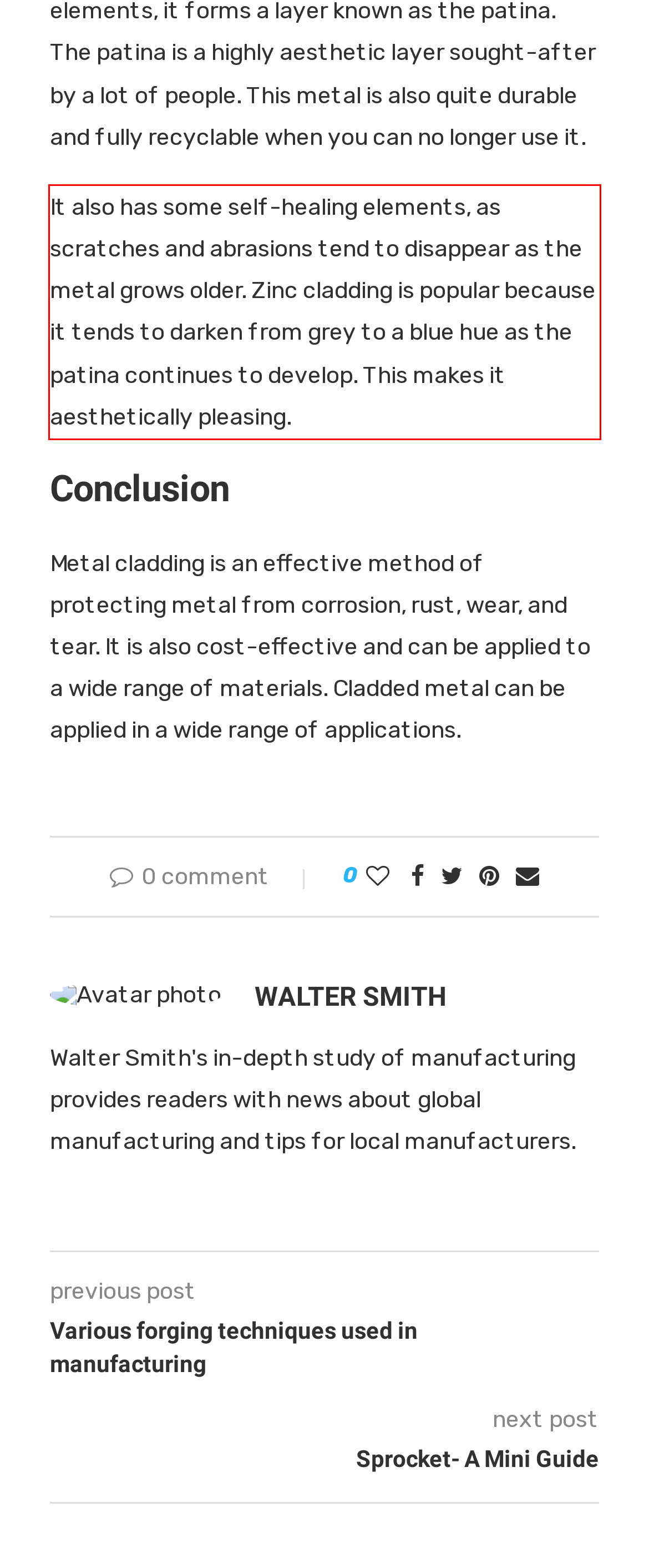Identify the text inside the red bounding box in the provided webpage screenshot and transcribe it.

It also has some self-healing elements, as scratches and abrasions tend to disappear as the metal grows older. Zinc cladding is popular because it tends to darken from grey to a blue hue as the patina continues to develop. This makes it aesthetically pleasing.